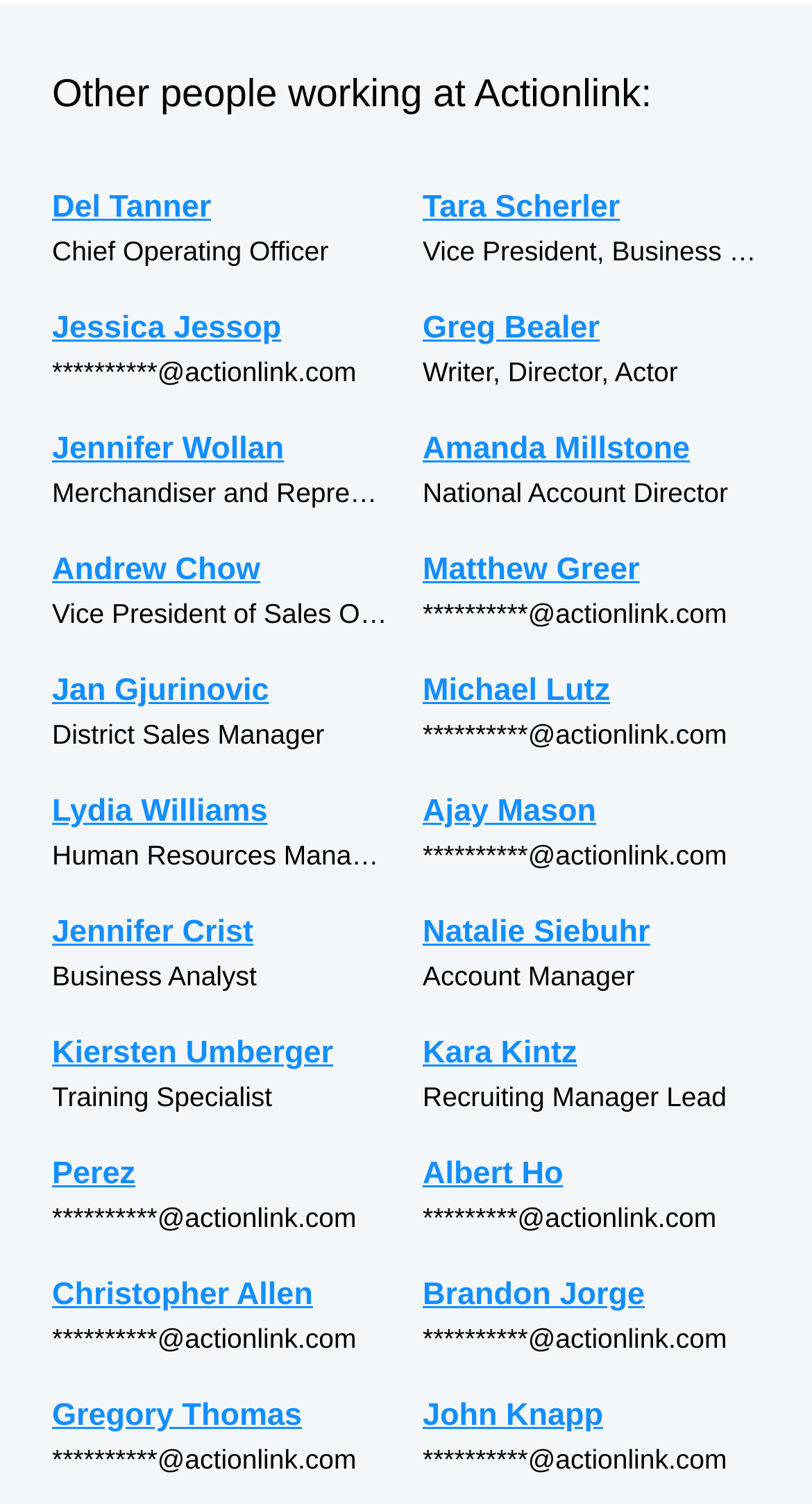Provide the bounding box for the UI element matching this description: "John Knapp".

[0.521, 0.925, 0.936, 0.957]